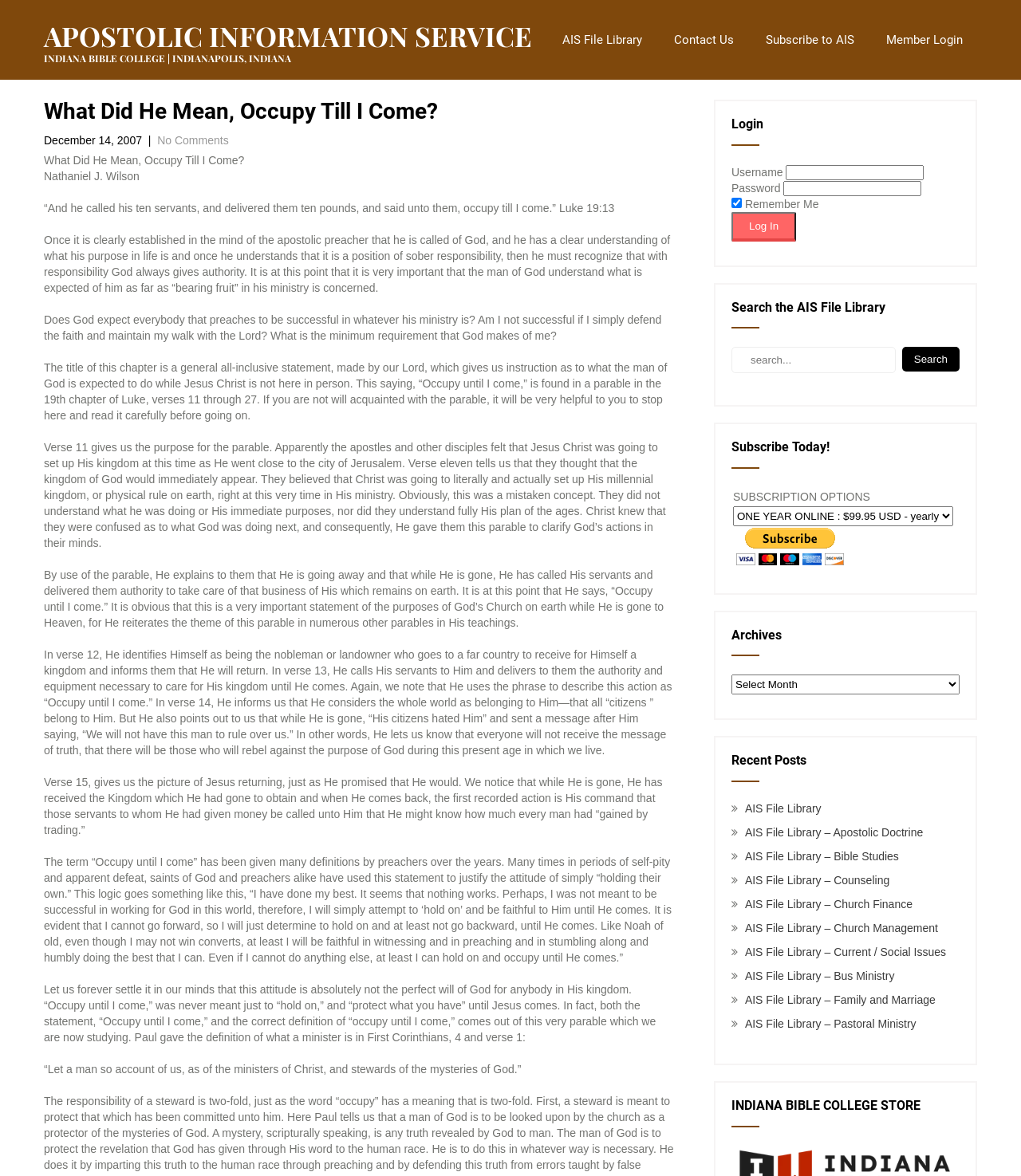From the given element description: "name="s" placeholder="Search..."", find the bounding box for the UI element. Provide the coordinates as four float numbers between 0 and 1, in the order [left, top, right, bottom].

[0.716, 0.295, 0.877, 0.317]